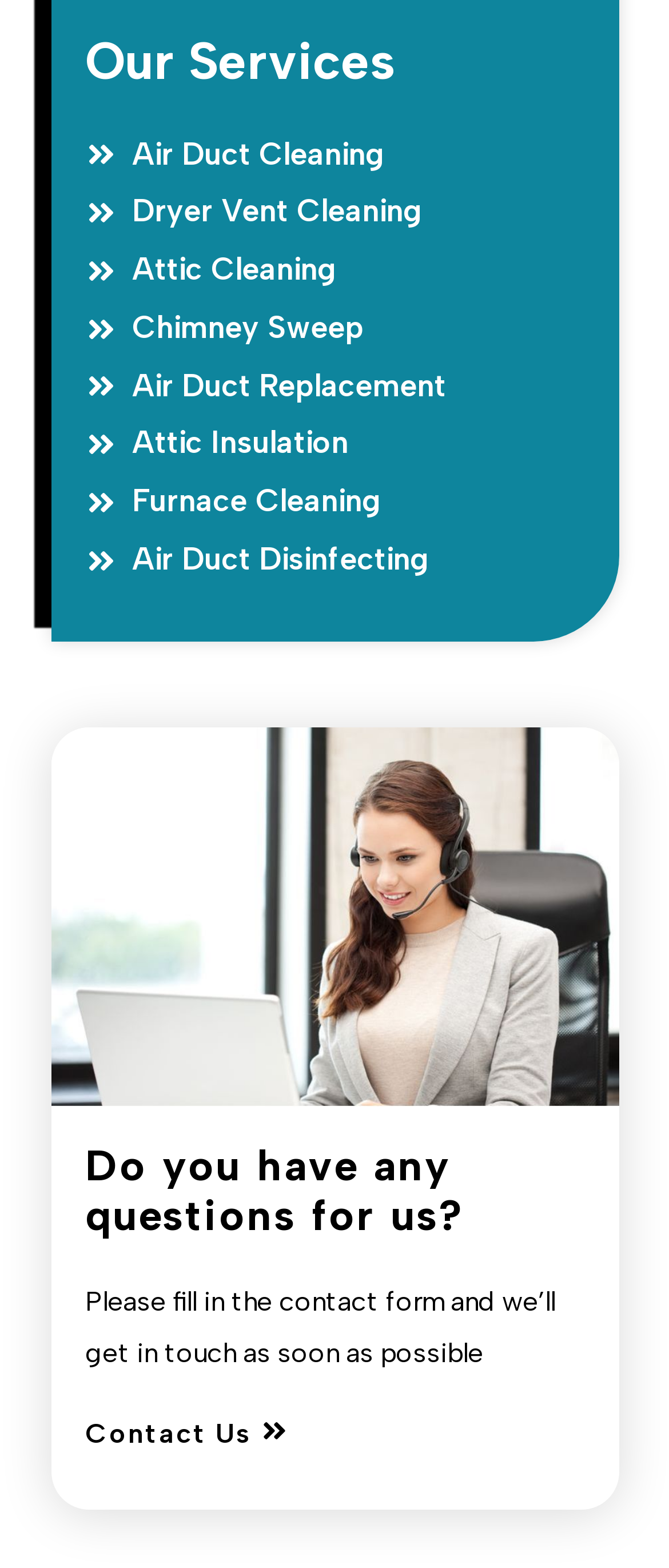Find the bounding box coordinates corresponding to the UI element with the description: "Furnace Cleaning". The coordinates should be formatted as [left, top, right, bottom], with values as floats between 0 and 1.

[0.127, 0.302, 0.873, 0.339]